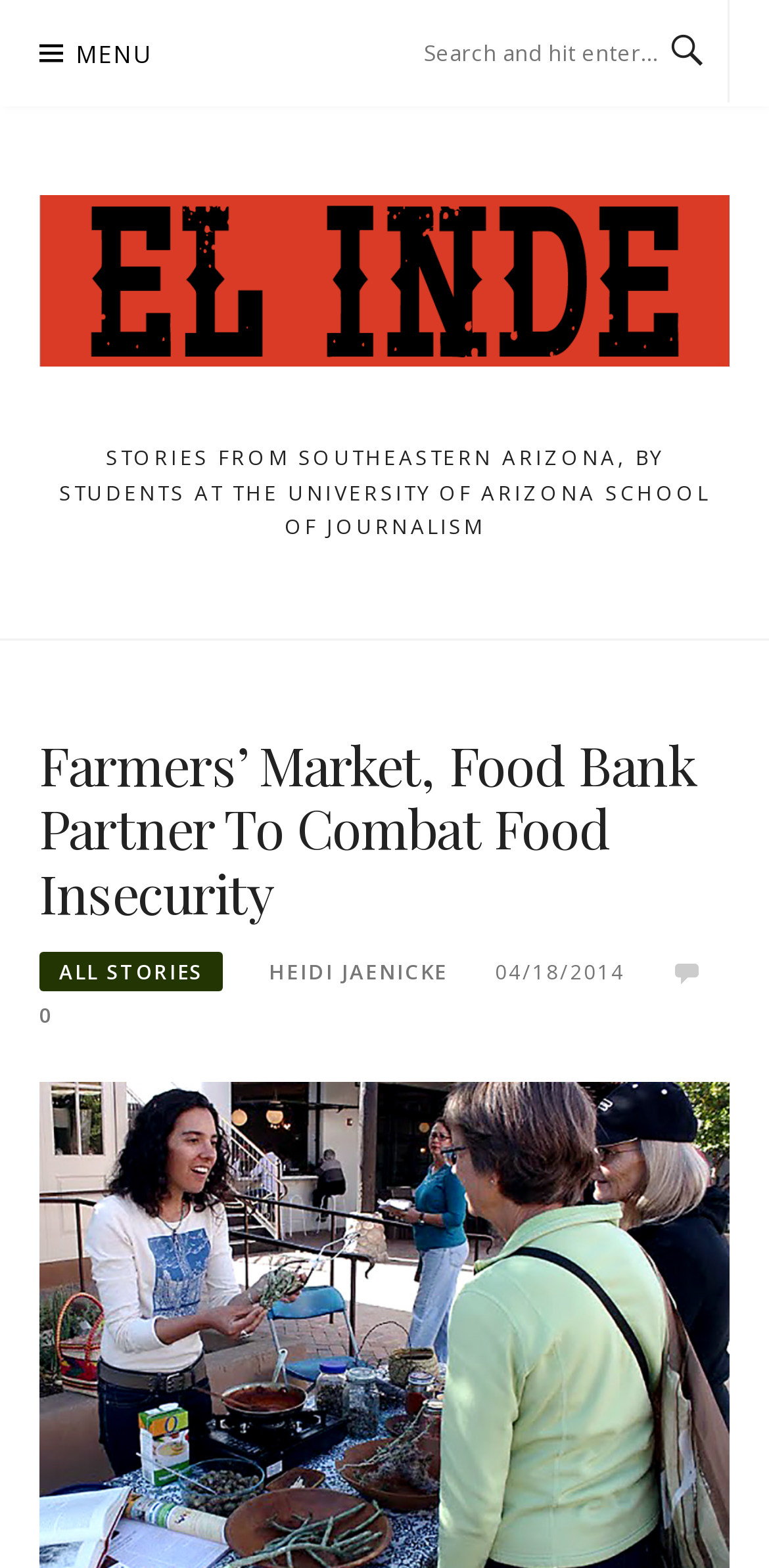Identify the main title of the webpage and generate its text content.

Farmers’ Market, Food Bank Partner To Combat Food Insecurity